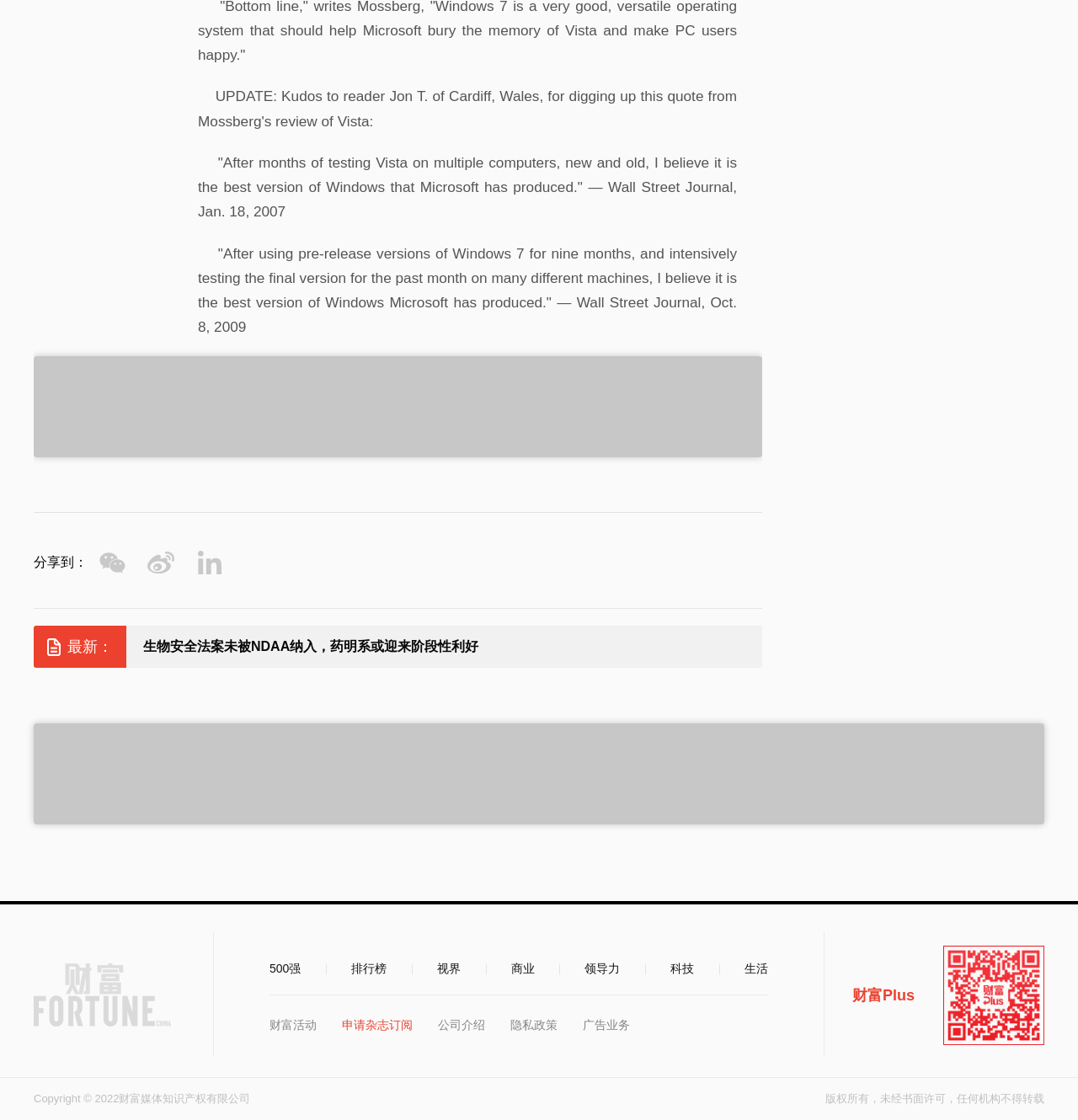Carefully examine the image and provide an in-depth answer to the question: What is the latest news about?

The link '生物安全法案未被NDAA纳入，药明系或迎来阶段性利好' is labeled as '最新：', so it is the latest news, and it is about the biological safety law.